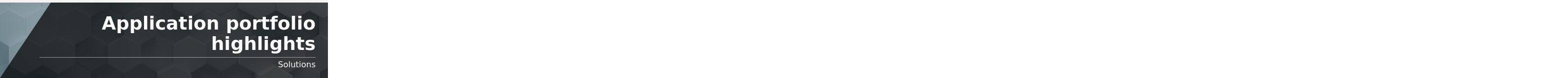What is the focus of the subheading 'Solutions'?
Provide a concise answer using a single word or phrase based on the image.

Specific offerings or features